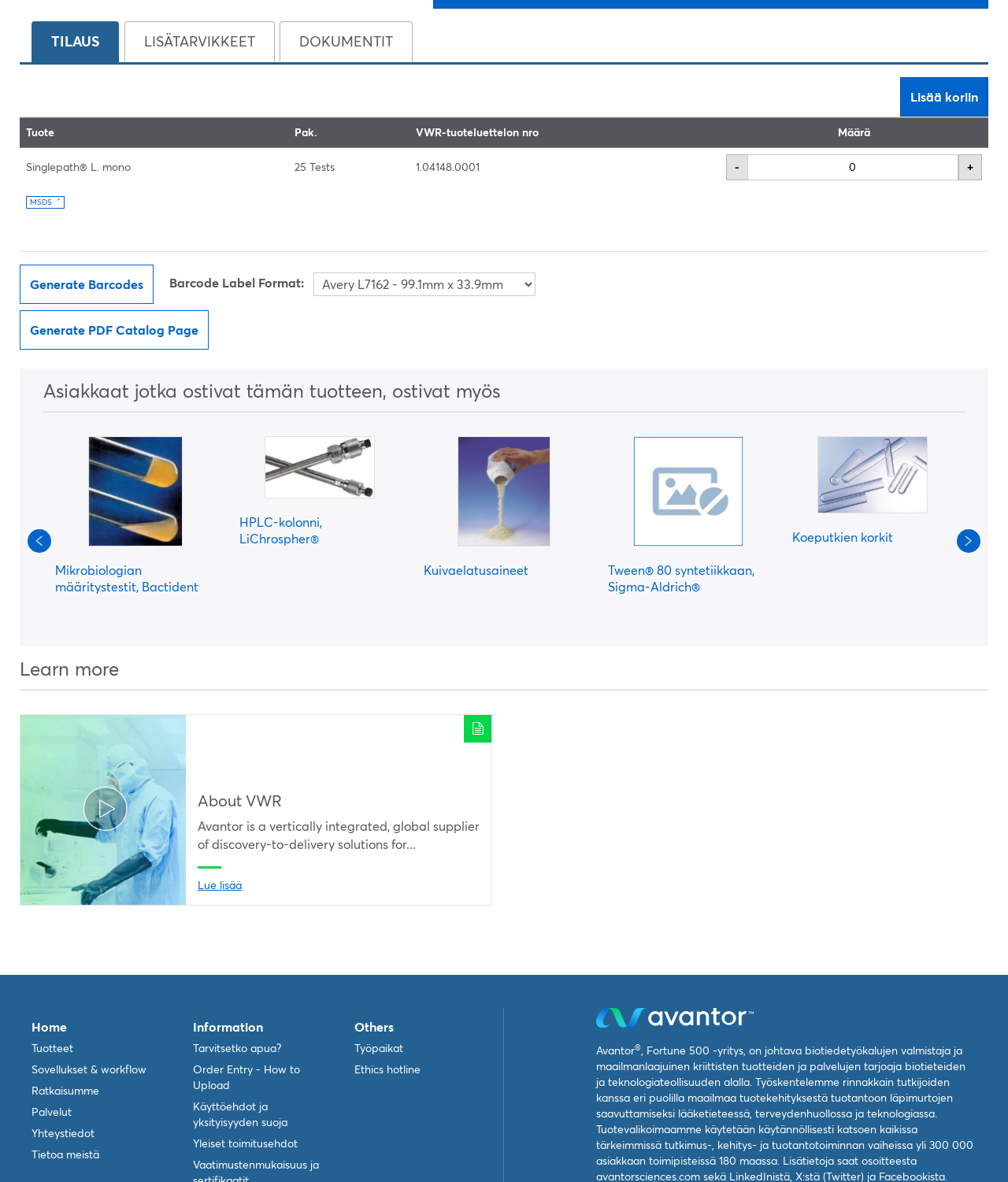Locate the bounding box coordinates for the element described below: "Previous". The coordinates must be four float values between 0 and 1, formatted as [left, top, right, bottom].

[0.027, 0.448, 0.051, 0.468]